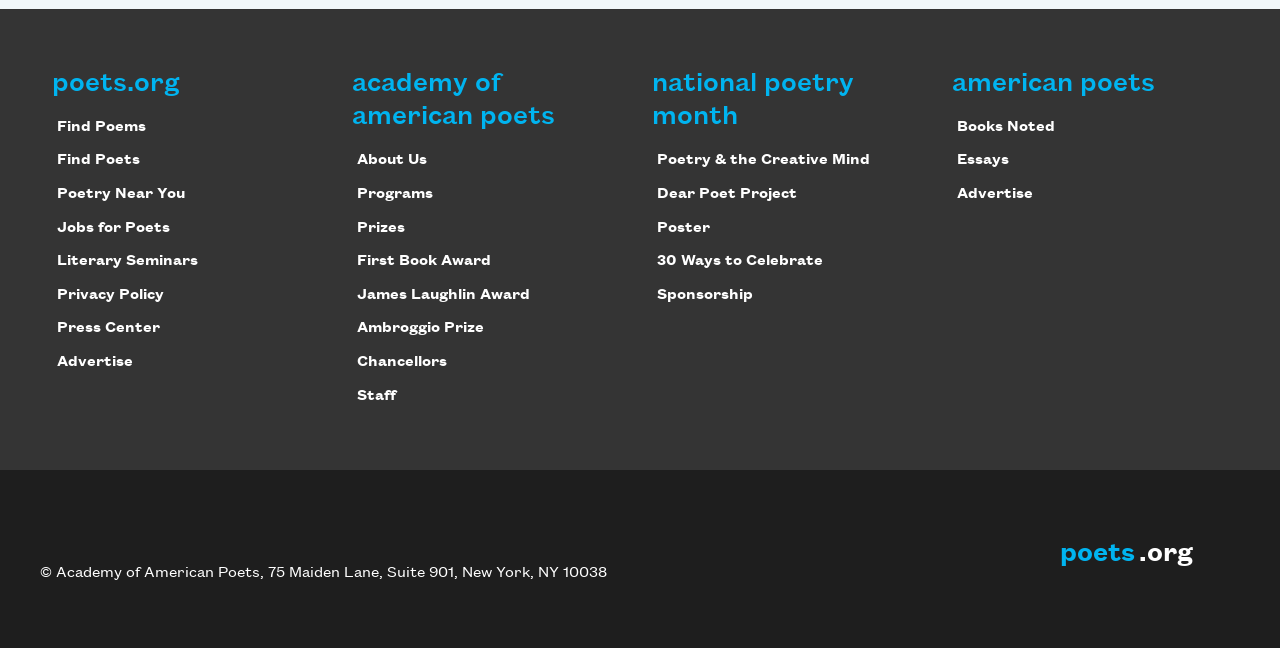Provide a short answer to the following question with just one word or phrase: What is the name of the website?

poets.org